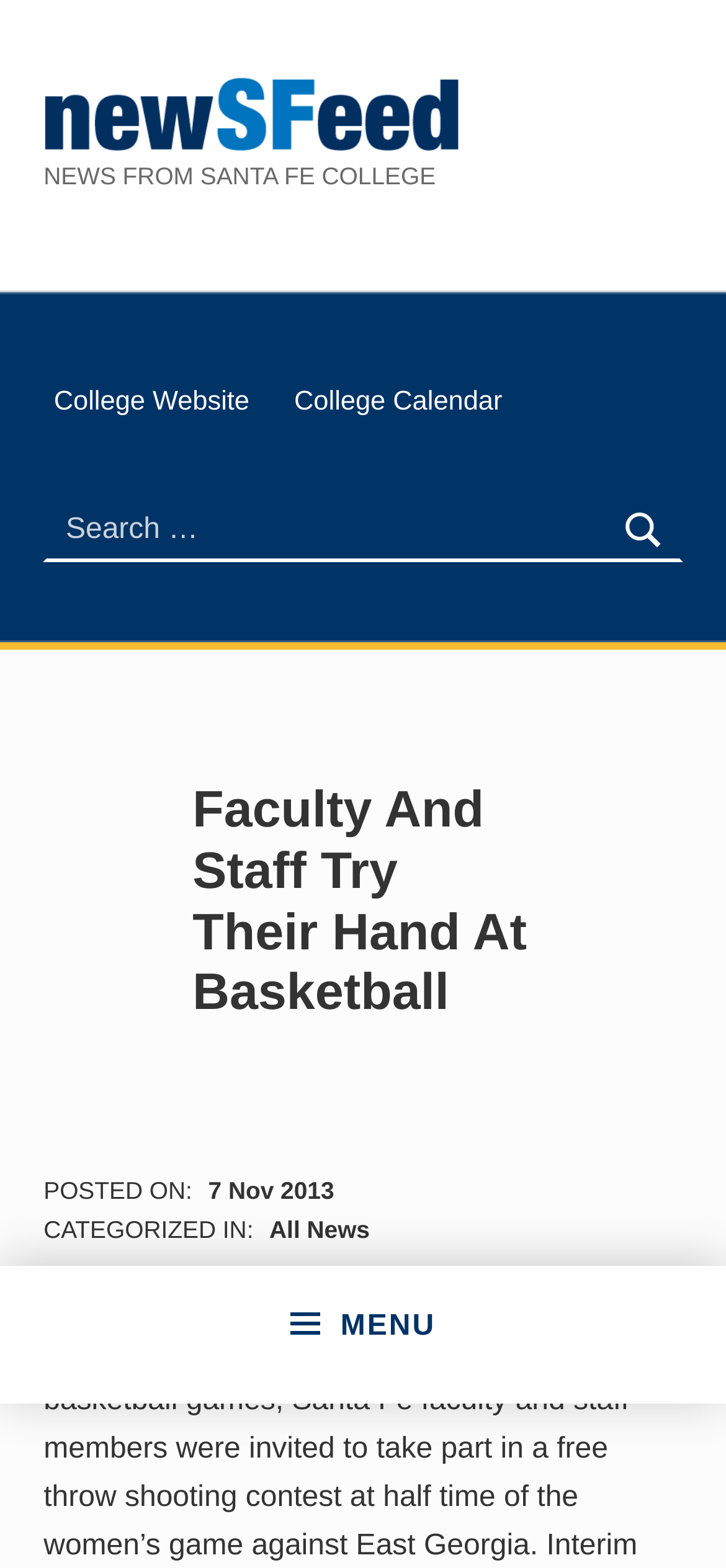What is the main topic of the news post?
Refer to the image and give a detailed answer to the question.

The main topic of the news post can be inferred from the heading 'Faculty And Staff Try Their Hand At Basketball' which is a prominent element on the webpage.